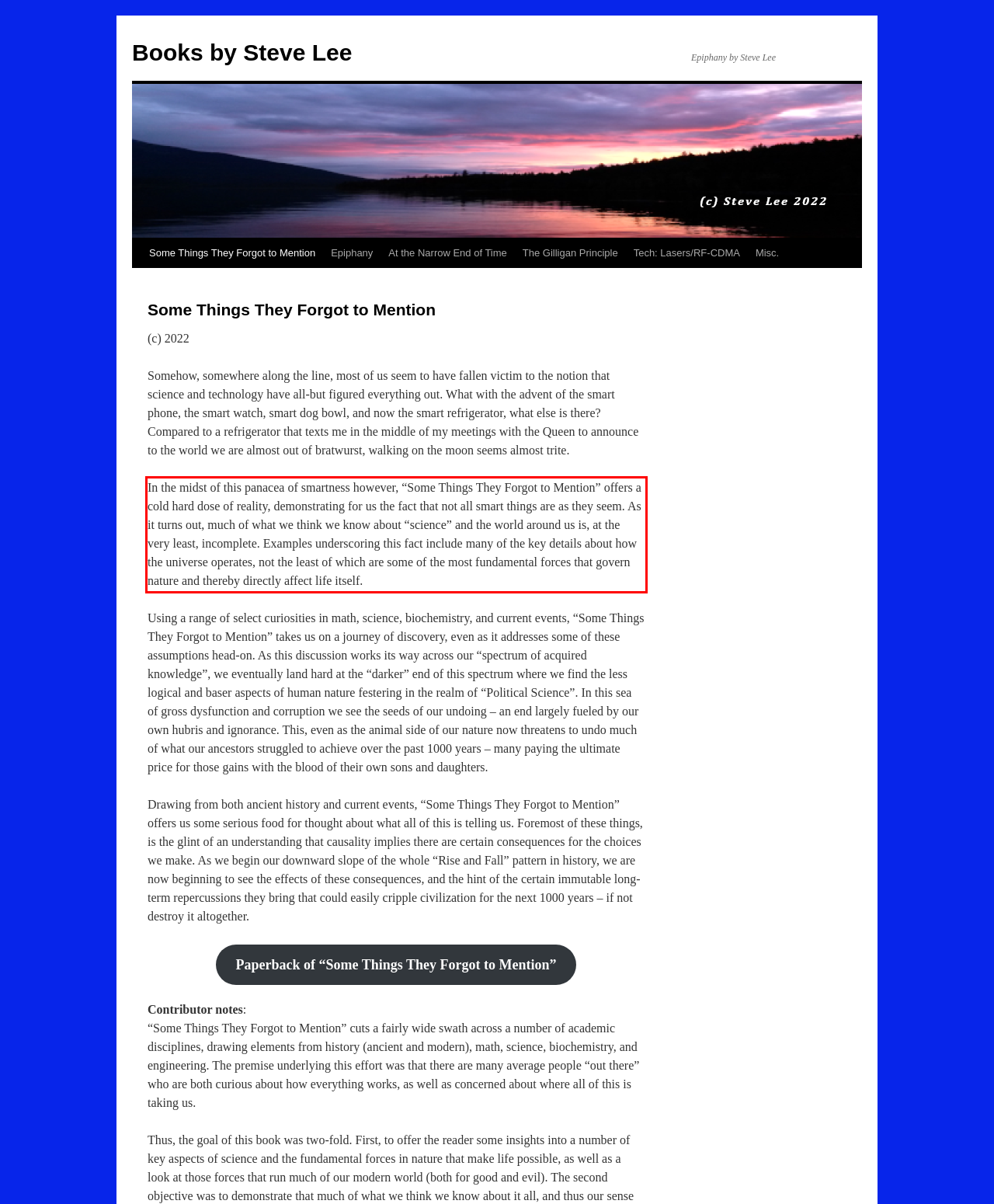You are provided with a screenshot of a webpage featuring a red rectangle bounding box. Extract the text content within this red bounding box using OCR.

In the midst of this panacea of smartness however, “Some Things They Forgot to Mention” offers a cold hard dose of reality, demonstrating for us the fact that not all smart things are as they seem. As it turns out, much of what we think we know about “science” and the world around us is, at the very least, incomplete. Examples underscoring this fact include many of the key details about how the universe operates, not the least of which are some of the most fundamental forces that govern nature and thereby directly affect life itself.